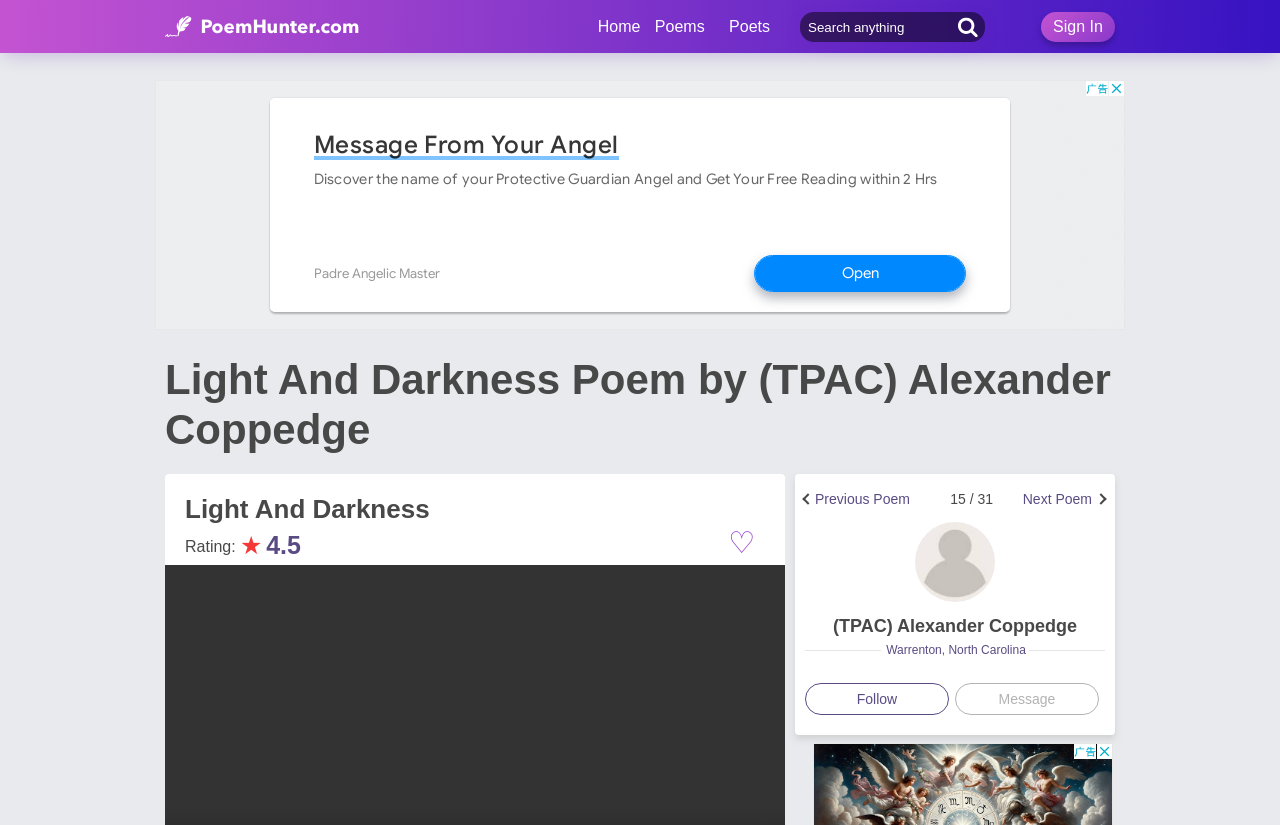Identify the bounding box coordinates for the region of the element that should be clicked to carry out the instruction: "View the poet's profile". The bounding box coordinates should be four float numbers between 0 and 1, i.e., [left, top, right, bottom].

[0.629, 0.633, 0.863, 0.73]